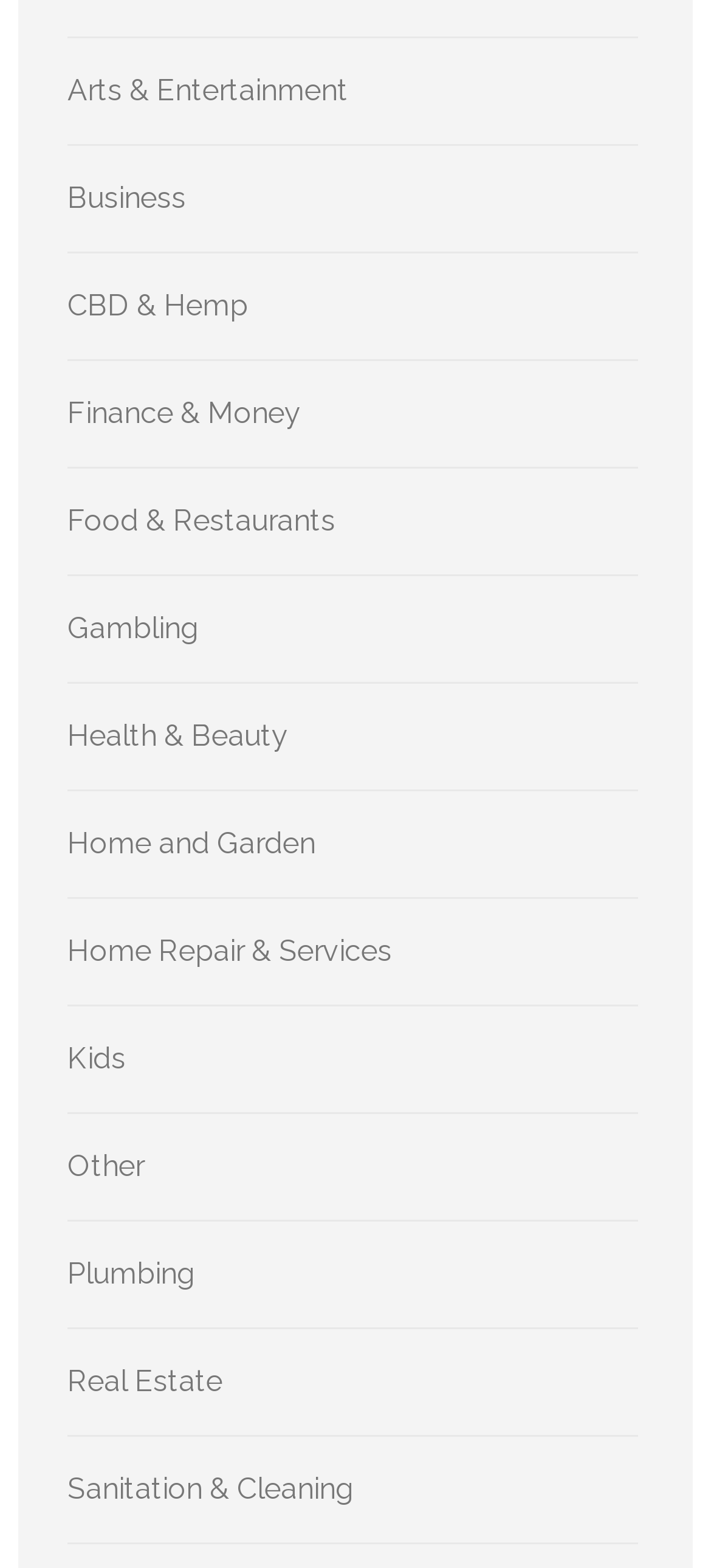Bounding box coordinates are specified in the format (top-left x, top-left y, bottom-right x, bottom-right y). All values are floating point numbers bounded between 0 and 1. Please provide the bounding box coordinate of the region this sentence describes: Real Estate

[0.095, 0.87, 0.313, 0.892]